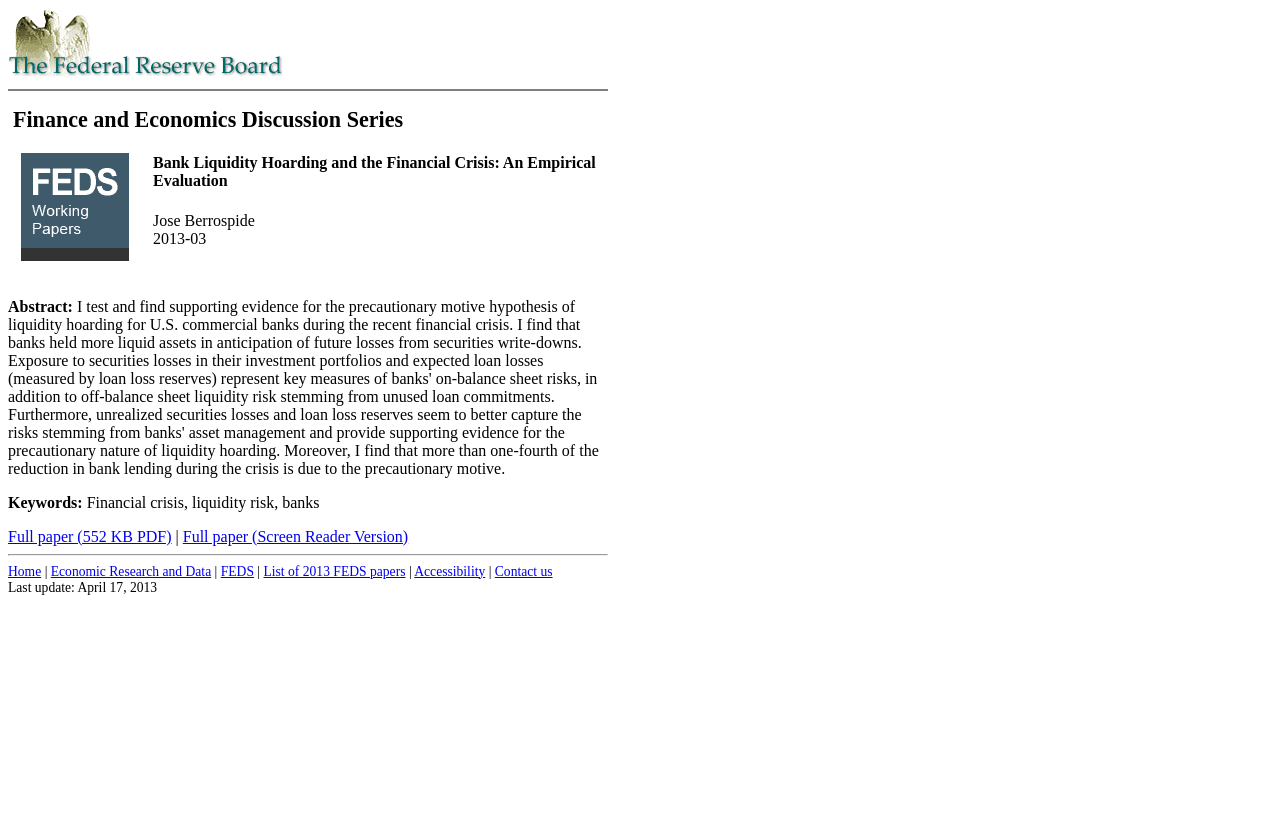Can you determine the bounding box coordinates of the area that needs to be clicked to fulfill the following instruction: "Contact us"?

[0.387, 0.687, 0.432, 0.706]